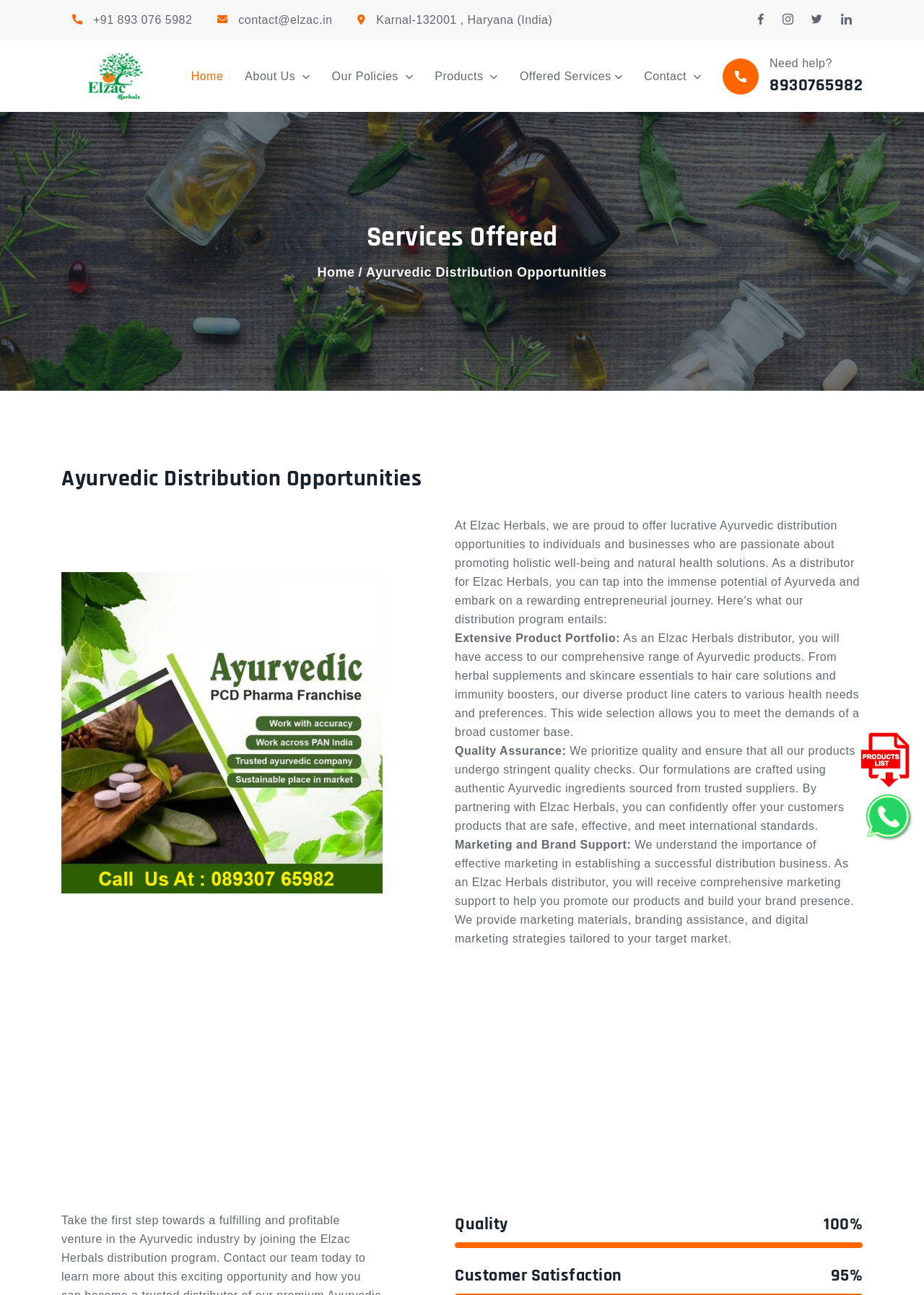Identify the bounding box coordinates of the clickable region necessary to fulfill the following instruction: "Go to the home page". The bounding box coordinates should be four float numbers between 0 and 1, i.e., [left, top, right, bottom].

[0.207, 0.031, 0.242, 0.086]